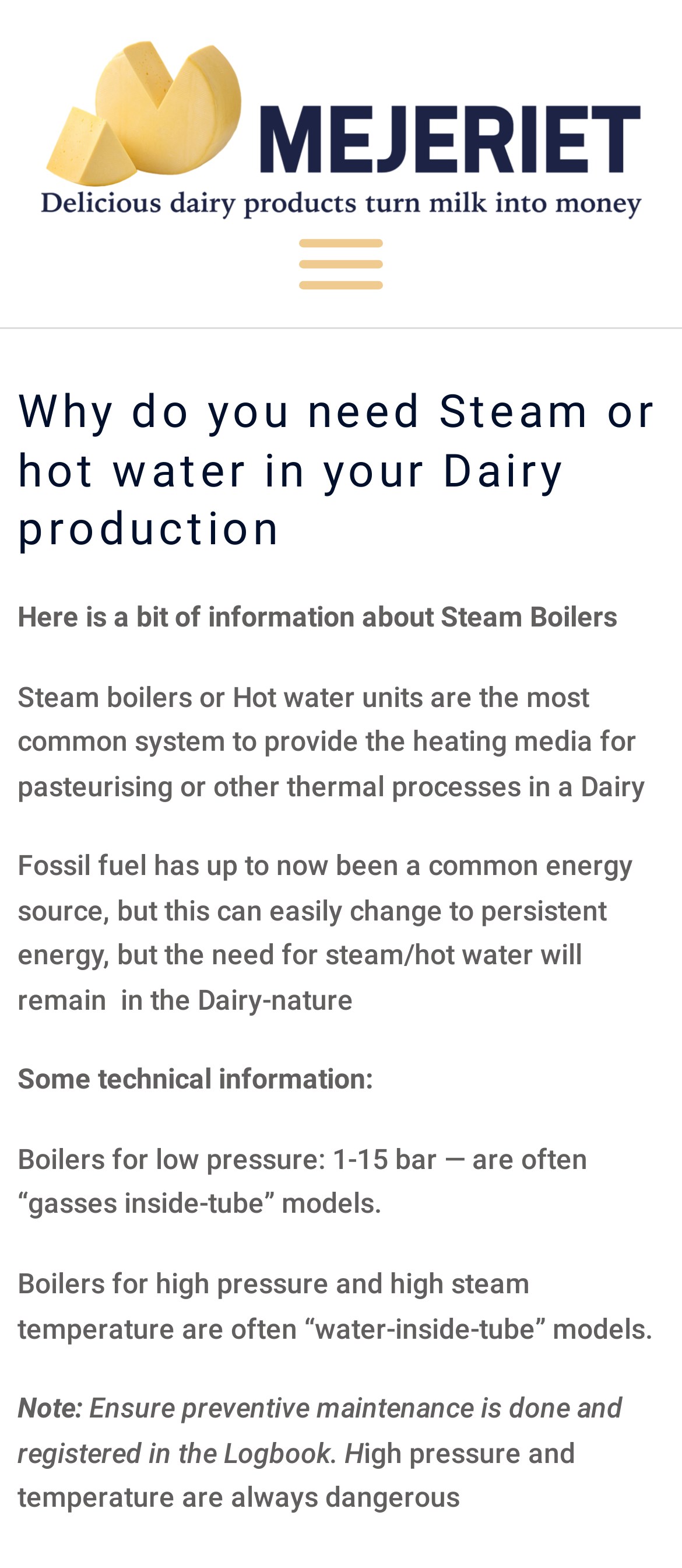What type of boilers are used for low pressure?
Give a one-word or short-phrase answer derived from the screenshot.

Gasses inside-tube models